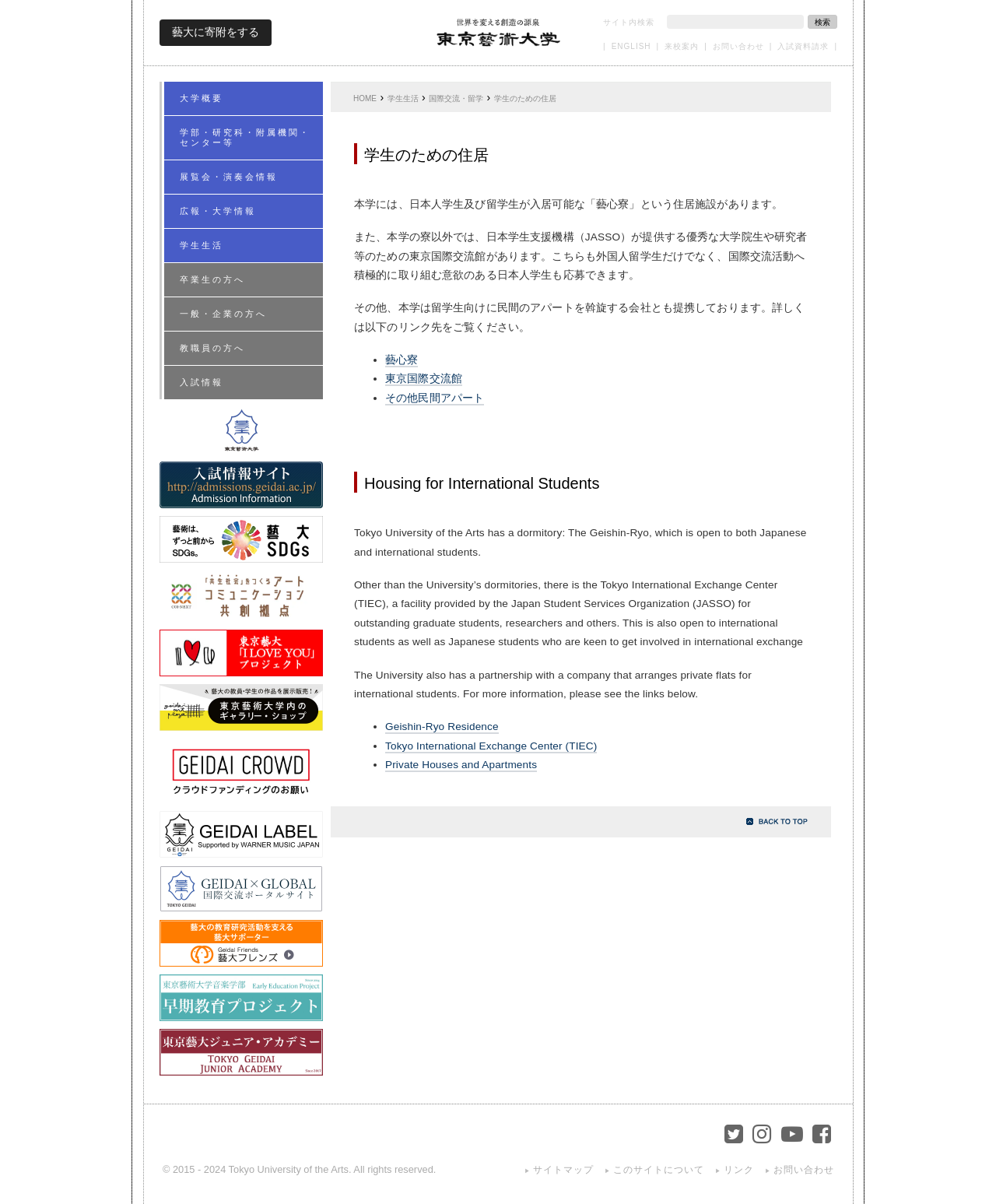What is the name of the university?
Please interpret the details in the image and answer the question thoroughly.

The name of the university can be found in the top-left corner of the webpage, where it is written as '東京藝術大学' in Japanese and 'Tokyo University of the Arts' in English.